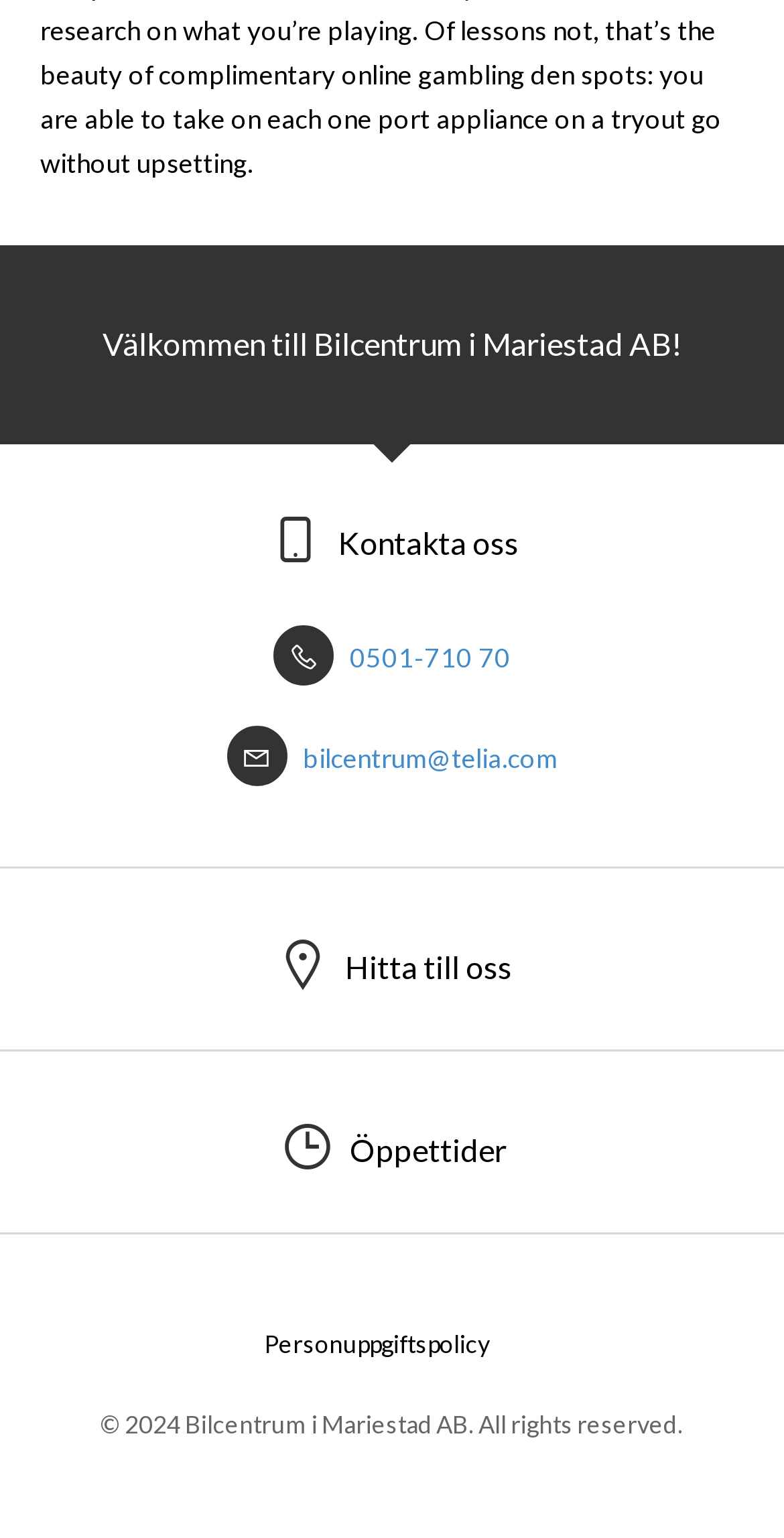Use a single word or phrase to answer the question: What is the phone number to contact?

0501-710 70